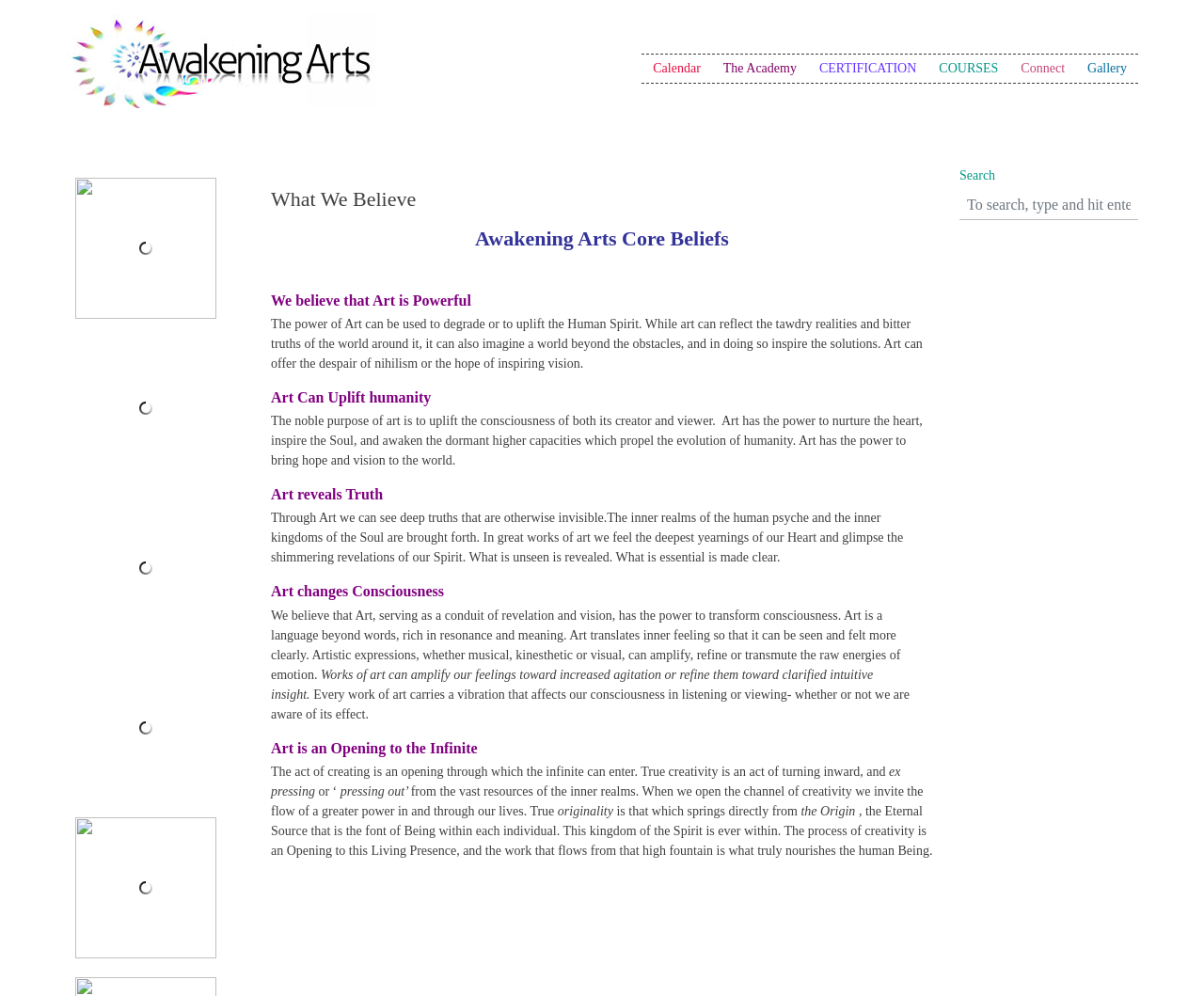Answer briefly with one word or phrase:
How many images are on the webpage?

5